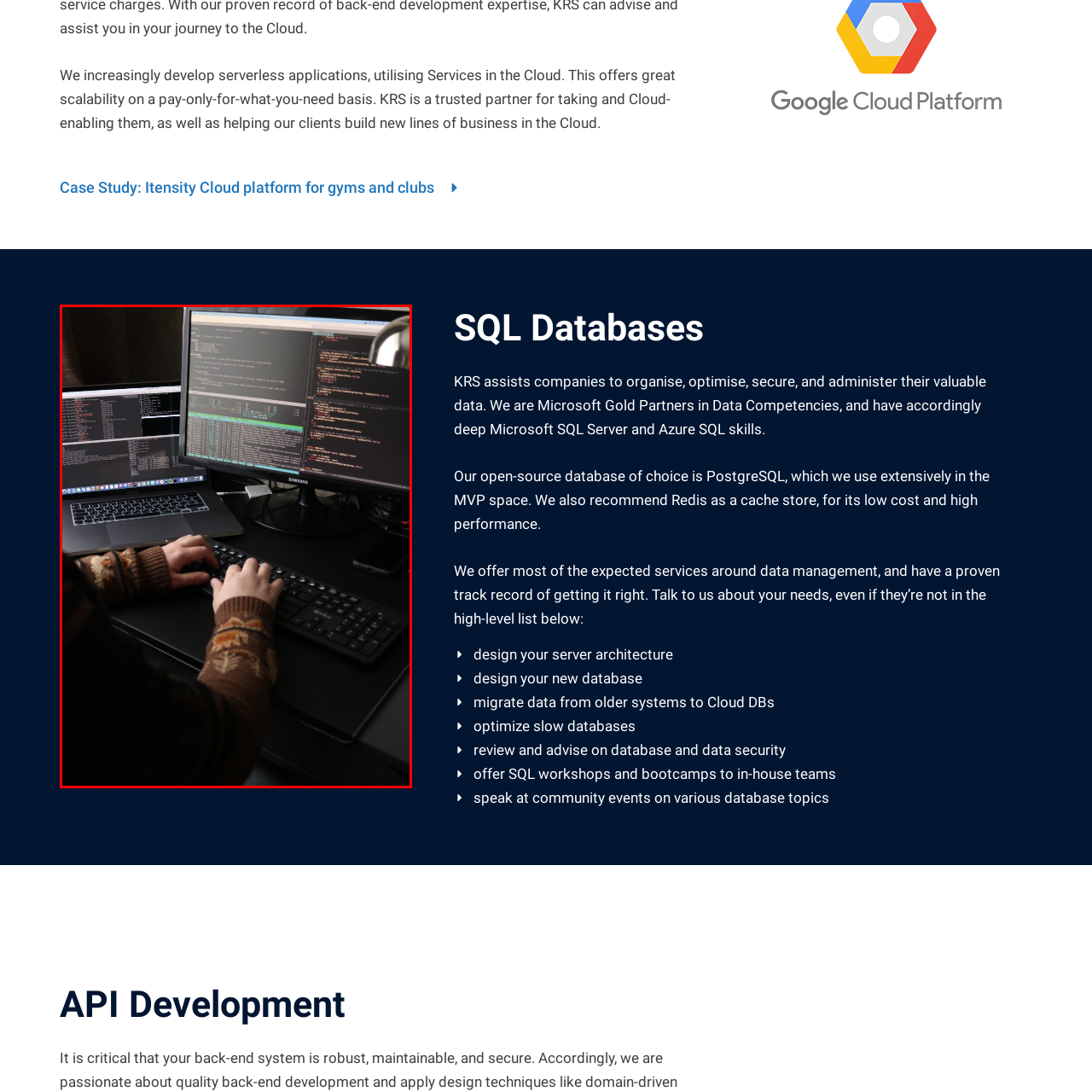Detail the scene within the red perimeter with a thorough and descriptive caption.

In a modern workspace, a software developer is deeply focused on coding, with their hands poised over a sleek keyboard. Two screens dominate the setting: the larger monitor displays lines of intricate code, illustrating complex programming tasks, while the laptop showcases various terminal windows, reflecting real-time data processing and system commands. This environment underscores the importance of serverless application development and cloud services, which offer scalable solutions tailored to client needs. The developer’s attention to detail highlights their commitment to optimizing and managing data effectively, utilizing Microsoft SQL Server and Azure SQL, as well as their proficiency in open-source databases like PostgreSQL. The rich, dark tones of the workspace and the developer's cozy sweater evoke a sense of comfort and productivity in the tech-driven landscape.